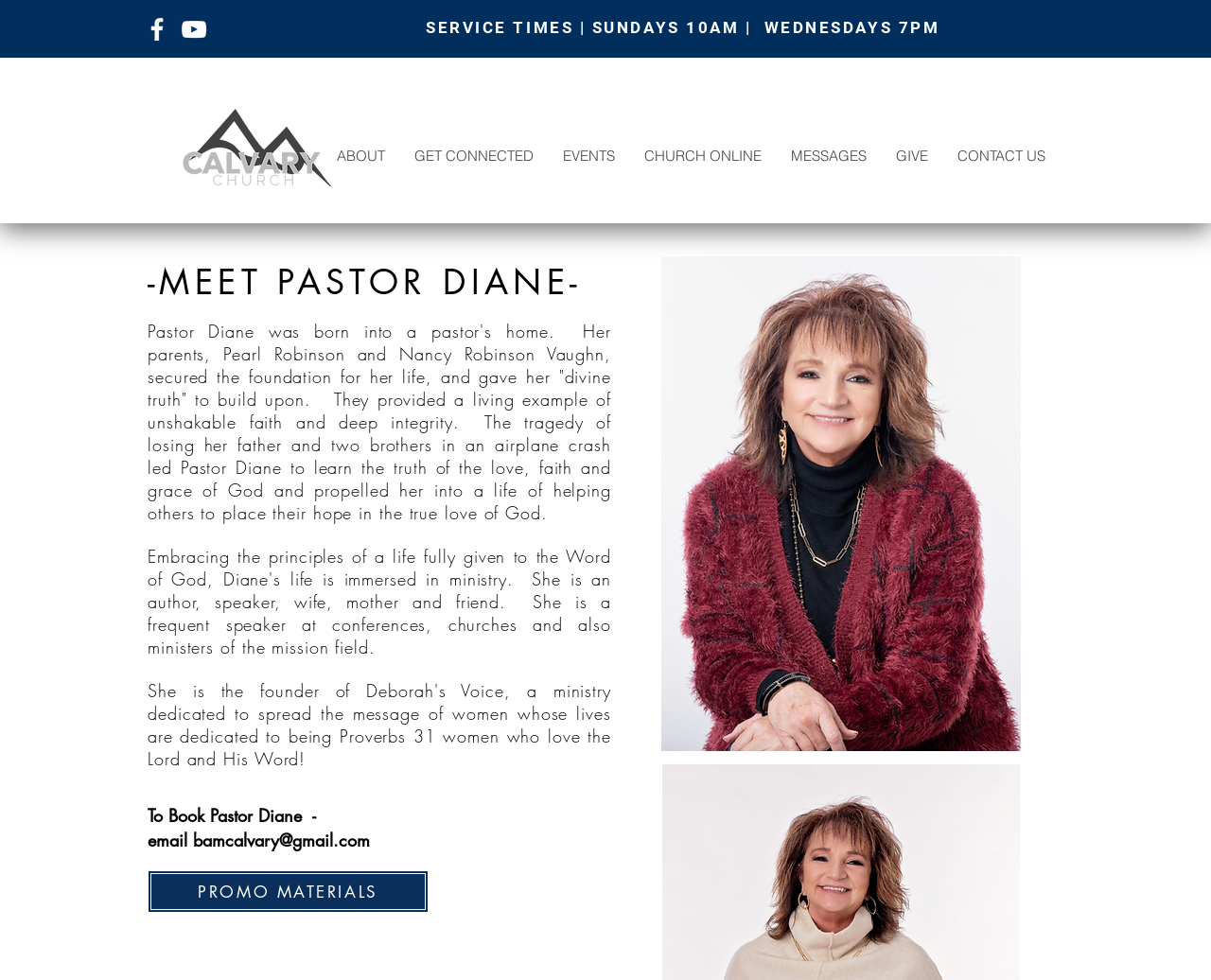Identify the bounding box of the UI component described as: "ABOUT".

[0.266, 0.136, 0.33, 0.182]